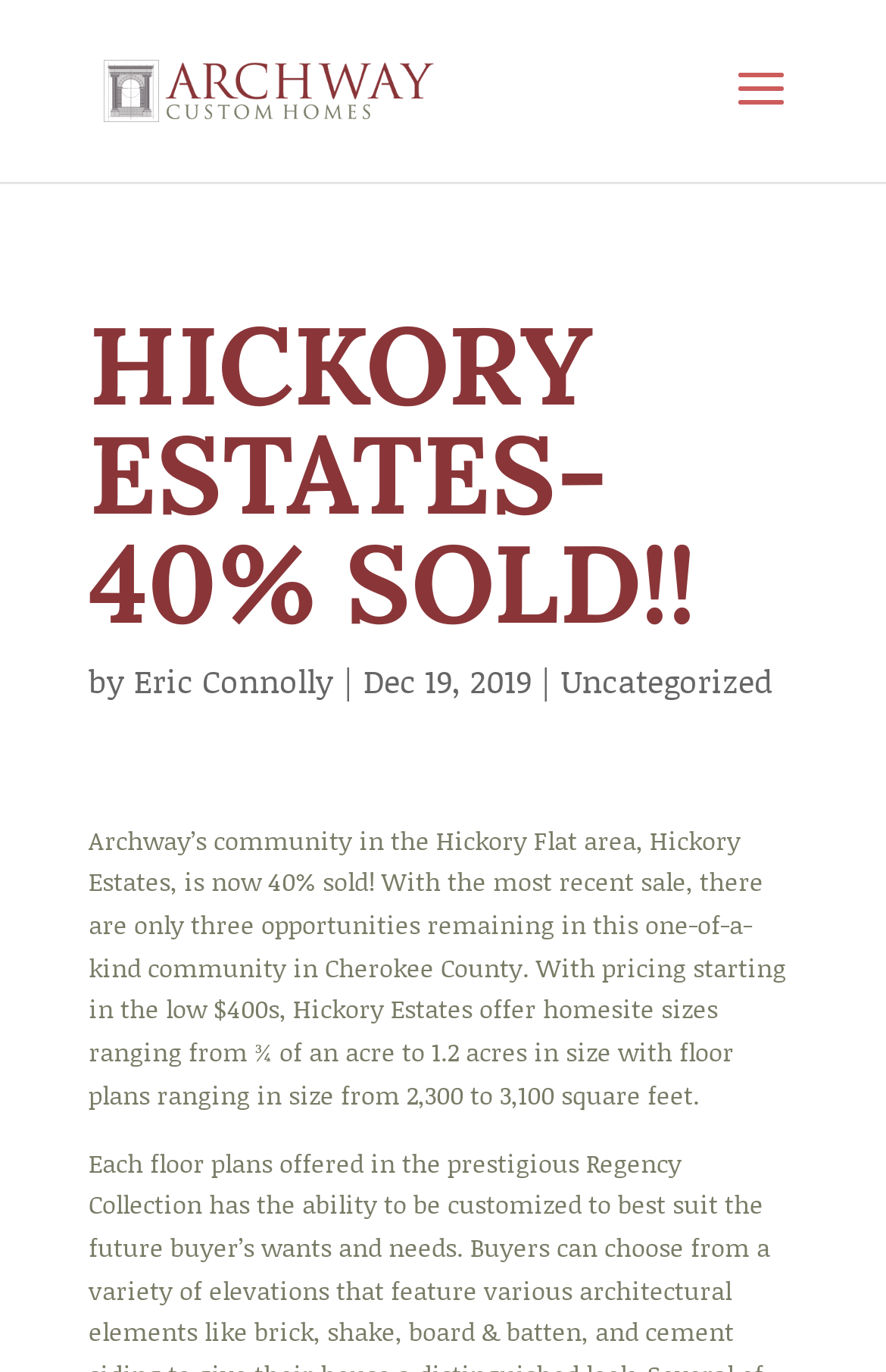What is the price range of homes in Hickory Estates?
Refer to the image and provide a thorough answer to the question.

The webpage states that the pricing of homes in Hickory Estates starts in the low $400s.